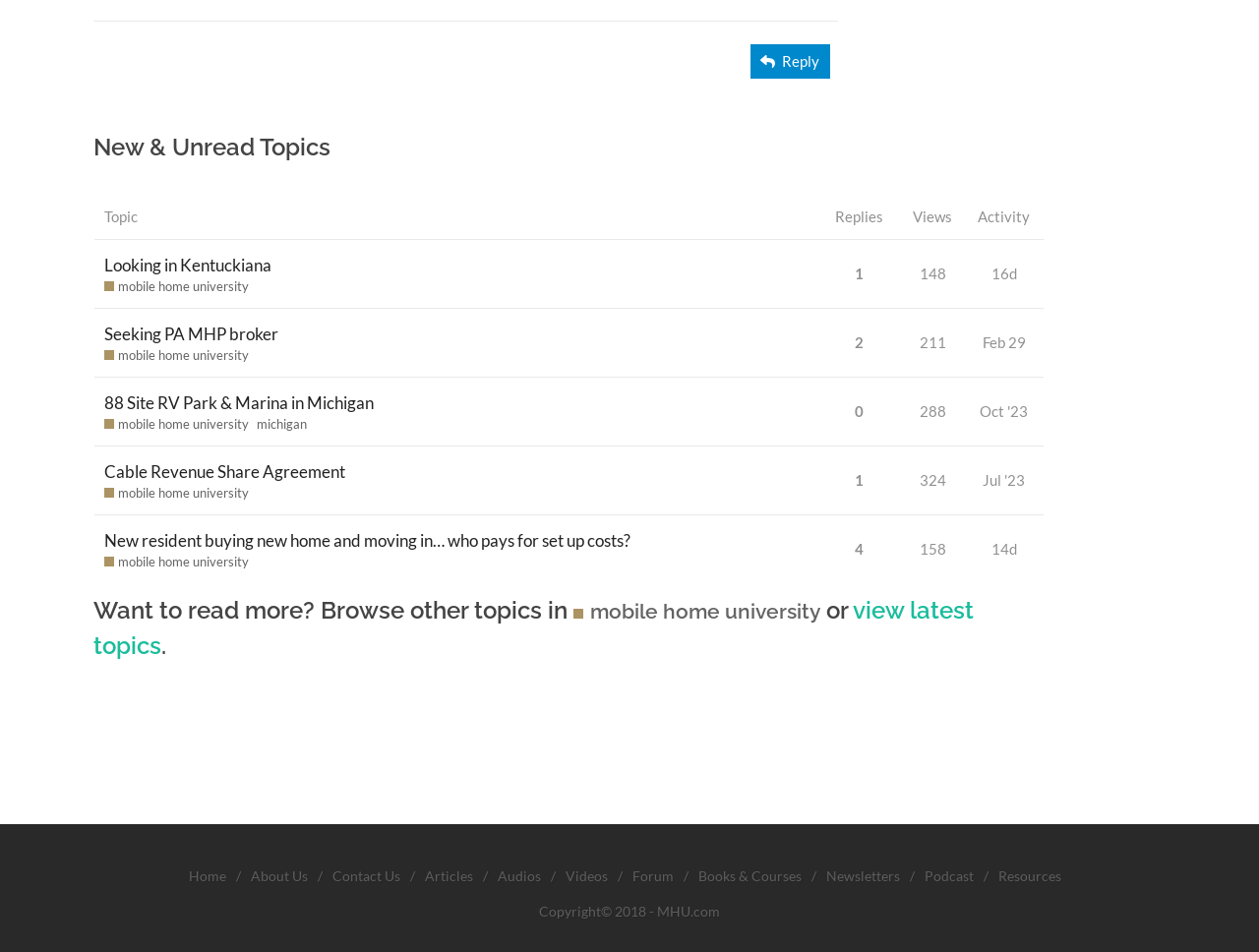Determine the bounding box coordinates of the clickable region to follow the instruction: "Read about Christian leaders holding a day of prayer for Israel".

None